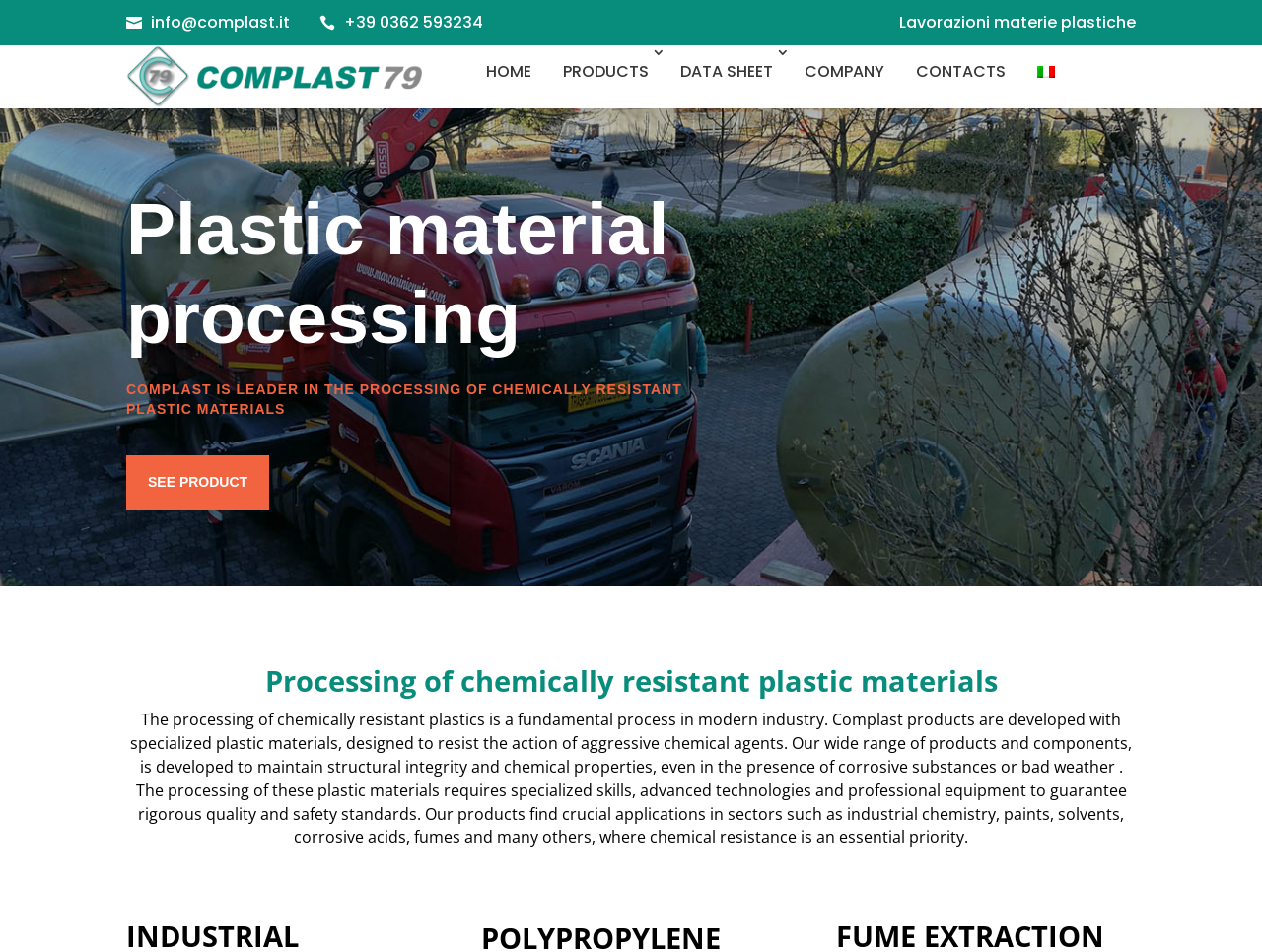Generate a detailed explanation of the webpage's features and information.

The webpage is about Complast, a leading provider of processing chemically resistant plastic materials. At the top left, there is a logo of Complast, accompanied by a few links and contact information, including an email address and a phone number. 

Below the logo, there is a navigation menu with links to different sections of the website, including HOME, PRODUCTS, DATA SHEET, COMPANY, CONTACTS, and Italian. The Italian link has a small flag icon next to it.

The main content of the webpage is divided into three sections. The first section has a heading that reads "Plastic material processing" and a subheading that describes Complast as a leader in the processing of chemically resistant plastic materials. There is also a call-to-action link to "SEE PRODUCT 5" in this section.

The second section has a heading that reads "Processing of chemically resistant plastic materials" and a lengthy paragraph that explains the importance of processing chemically resistant plastics in modern industry. The text describes how Complast's products are developed to resist aggressive chemical agents and maintain structural integrity and chemical properties in corrosive environments.

Overall, the webpage appears to be a company profile or a product showcase, highlighting Complast's expertise and capabilities in processing chemically resistant plastic materials.